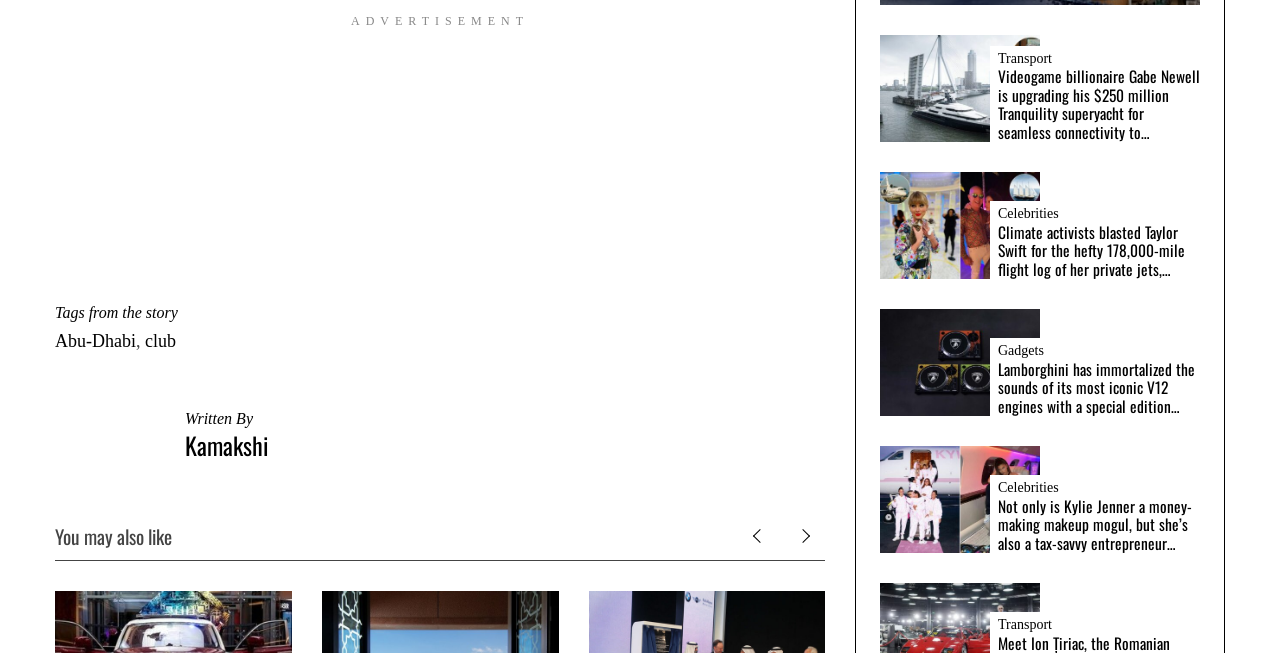Determine the bounding box coordinates of the clickable region to carry out the instruction: "Click on the link 'Abu-Dhabi'".

[0.043, 0.507, 0.106, 0.537]